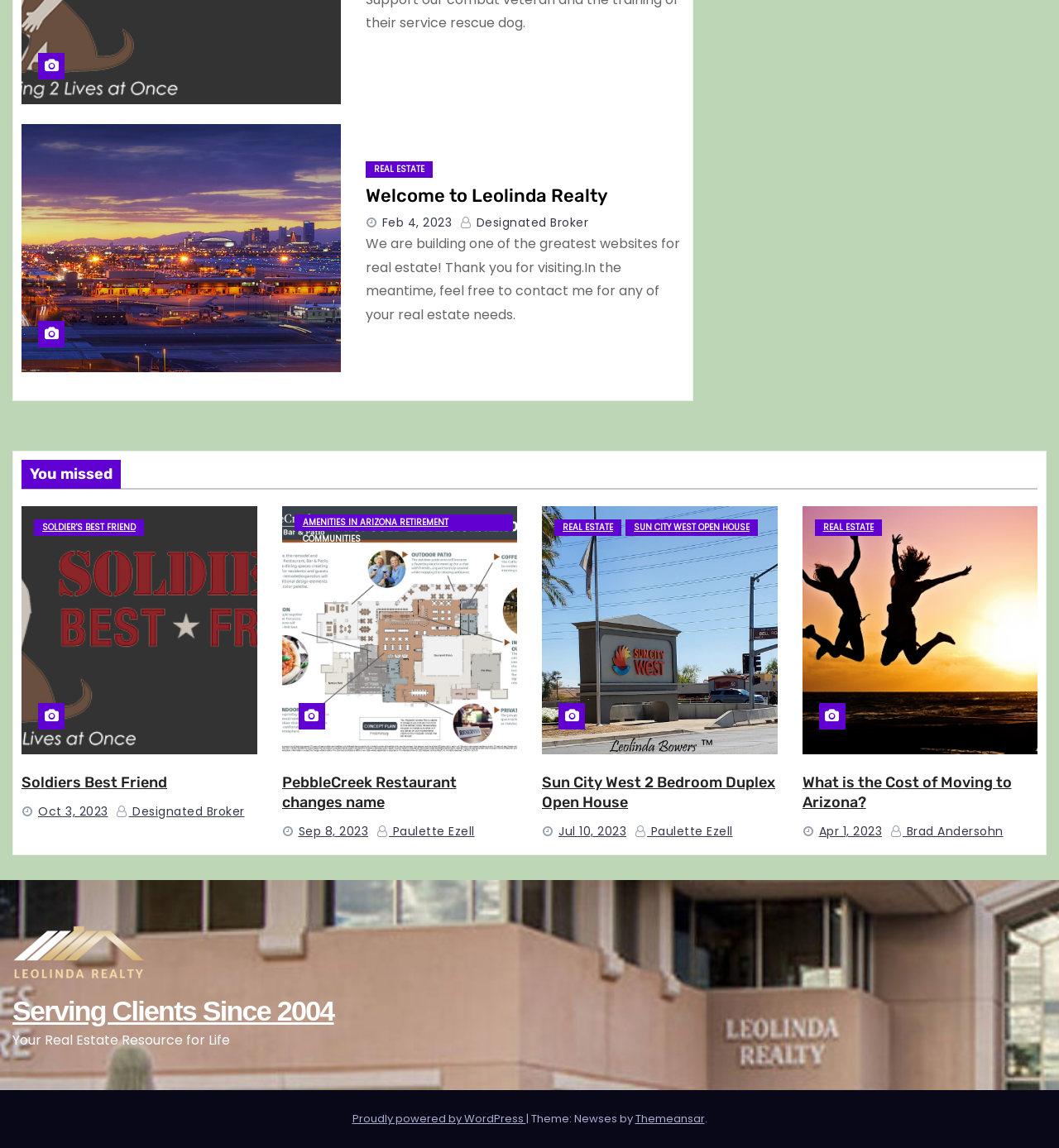Identify the bounding box for the UI element described as: "Serving Clients Since 2004". The coordinates should be four float numbers between 0 and 1, i.e., [left, top, right, bottom].

[0.012, 0.867, 0.315, 0.894]